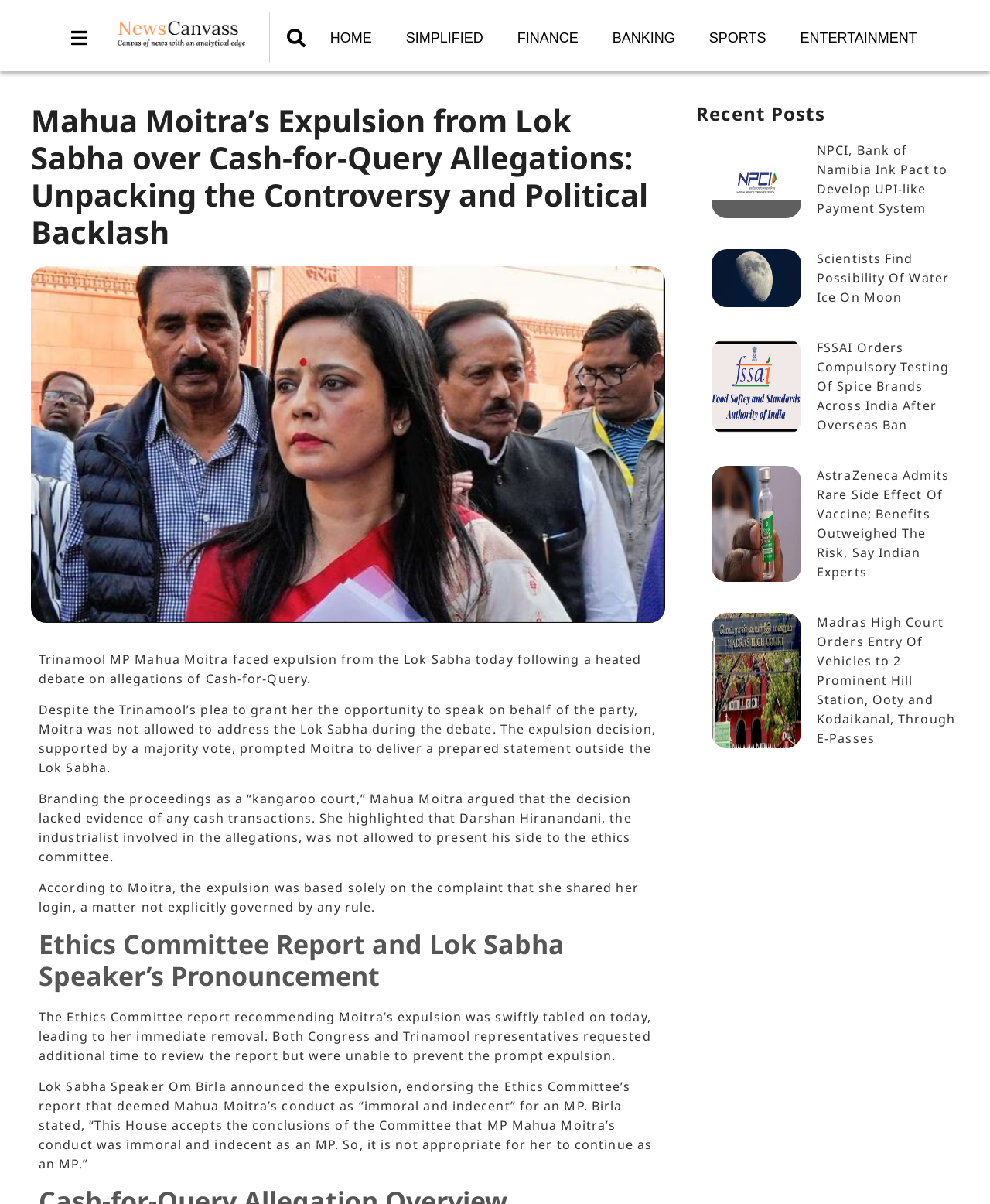Pinpoint the bounding box coordinates of the clickable element to carry out the following instruction: "View recent post about NPCI and Bank of Namibia."

[0.703, 0.117, 0.969, 0.194]